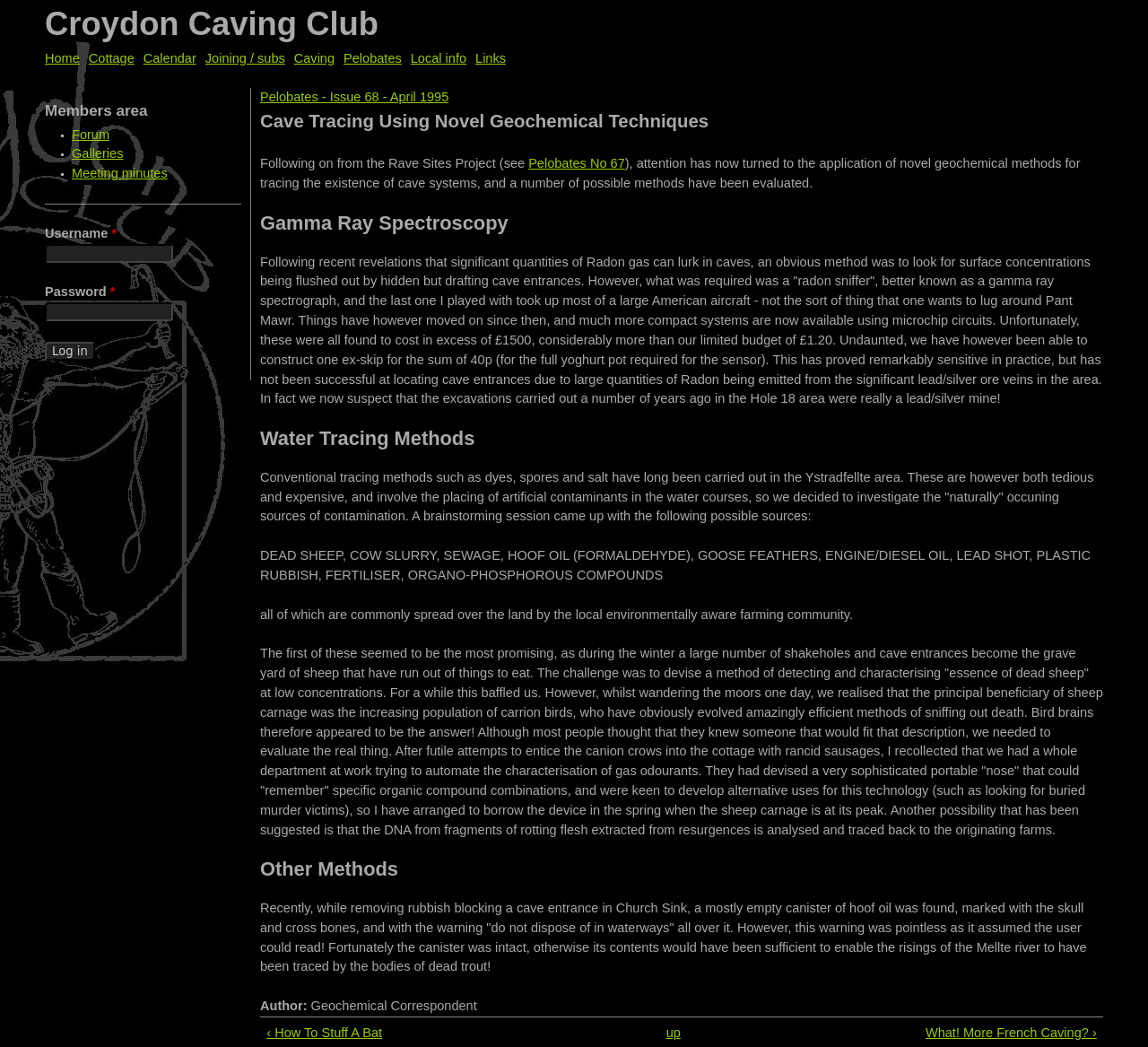Could you locate the bounding box coordinates for the section that should be clicked to accomplish this task: "View the Caving page".

[0.256, 0.048, 0.291, 0.062]